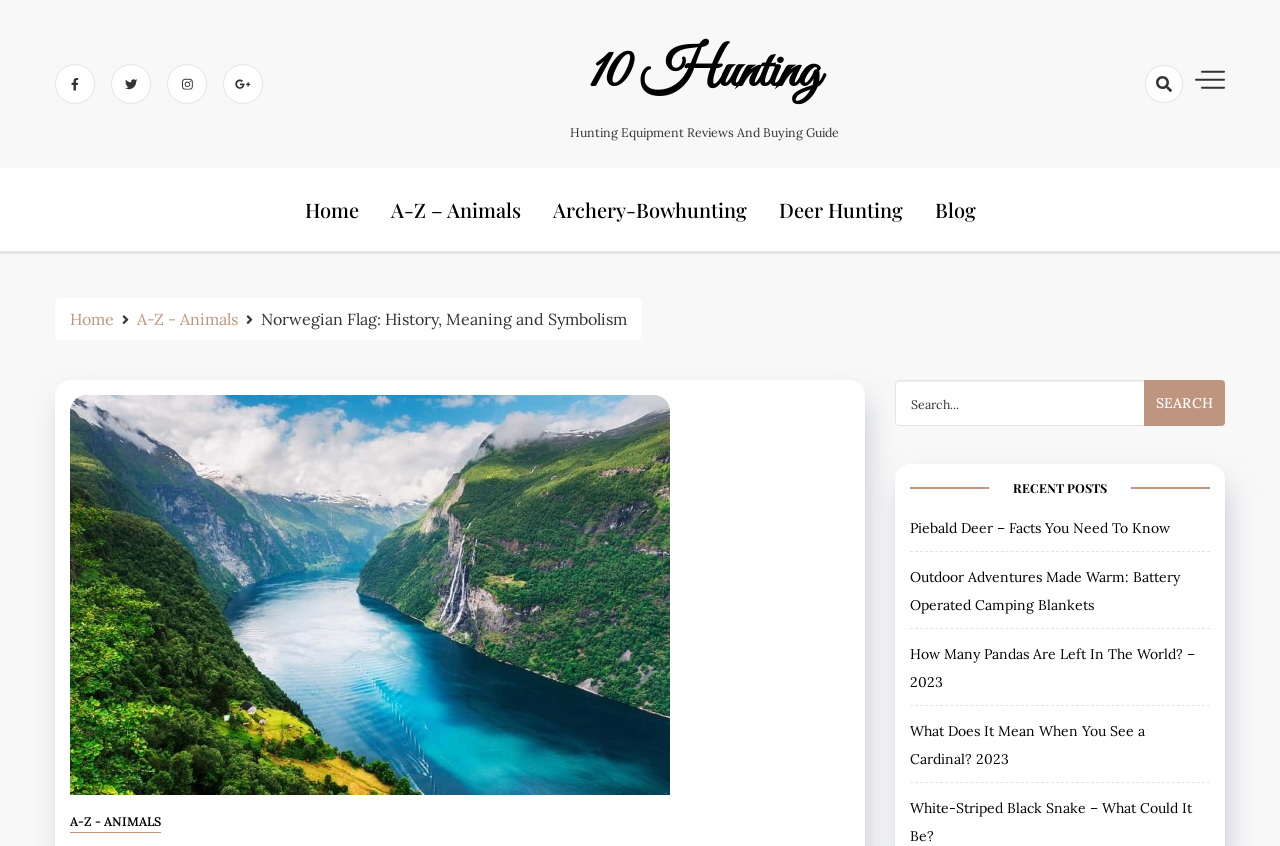Use a single word or phrase to answer the question:
What is the name of the flag being discussed?

Norwegian Flag